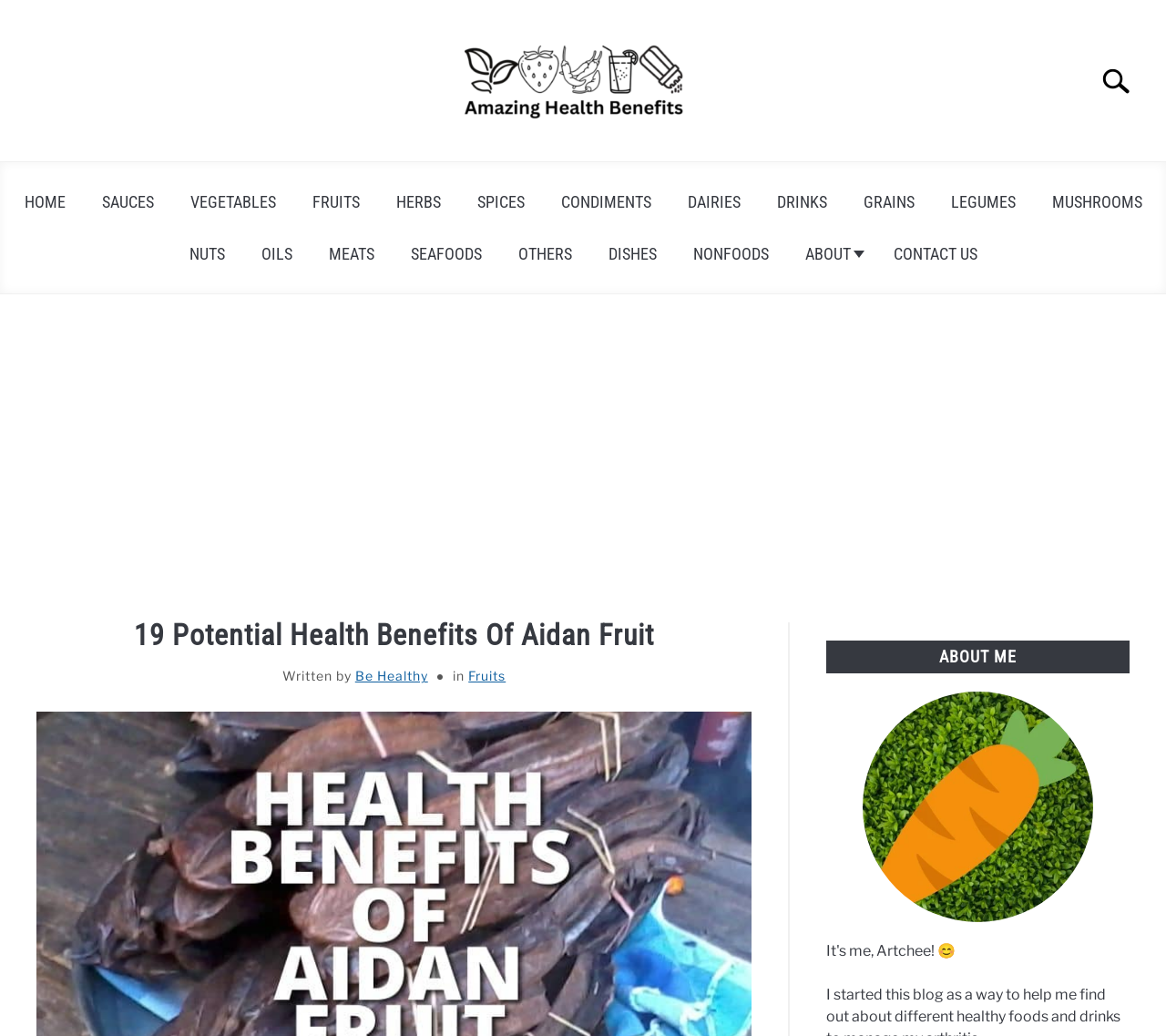Please predict the bounding box coordinates of the element's region where a click is necessary to complete the following instruction: "Go to the 'FRUITS' page". The coordinates should be represented by four float numbers between 0 and 1, i.e., [left, top, right, bottom].

[0.252, 0.174, 0.324, 0.215]